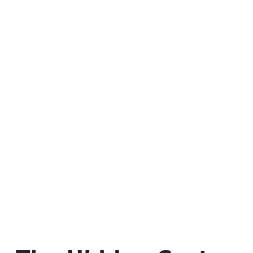Give a detailed account of the elements present in the image.

The image titled "The Hidden Costs Of Buying A House In Canada" illustrates the complexities and often overlooked expenses associated with purchasing a home. It is featured in an article highlighting the financial implications buyers might face beyond the initial purchase price. This subject is particularly relevant for prospective homeowners seeking to navigate the Canadian real estate market effectively. The accompanying text emphasizes the importance of being aware of these hidden costs, urging readers to delve deeper into the topic to ensure a well-informed buying experience.